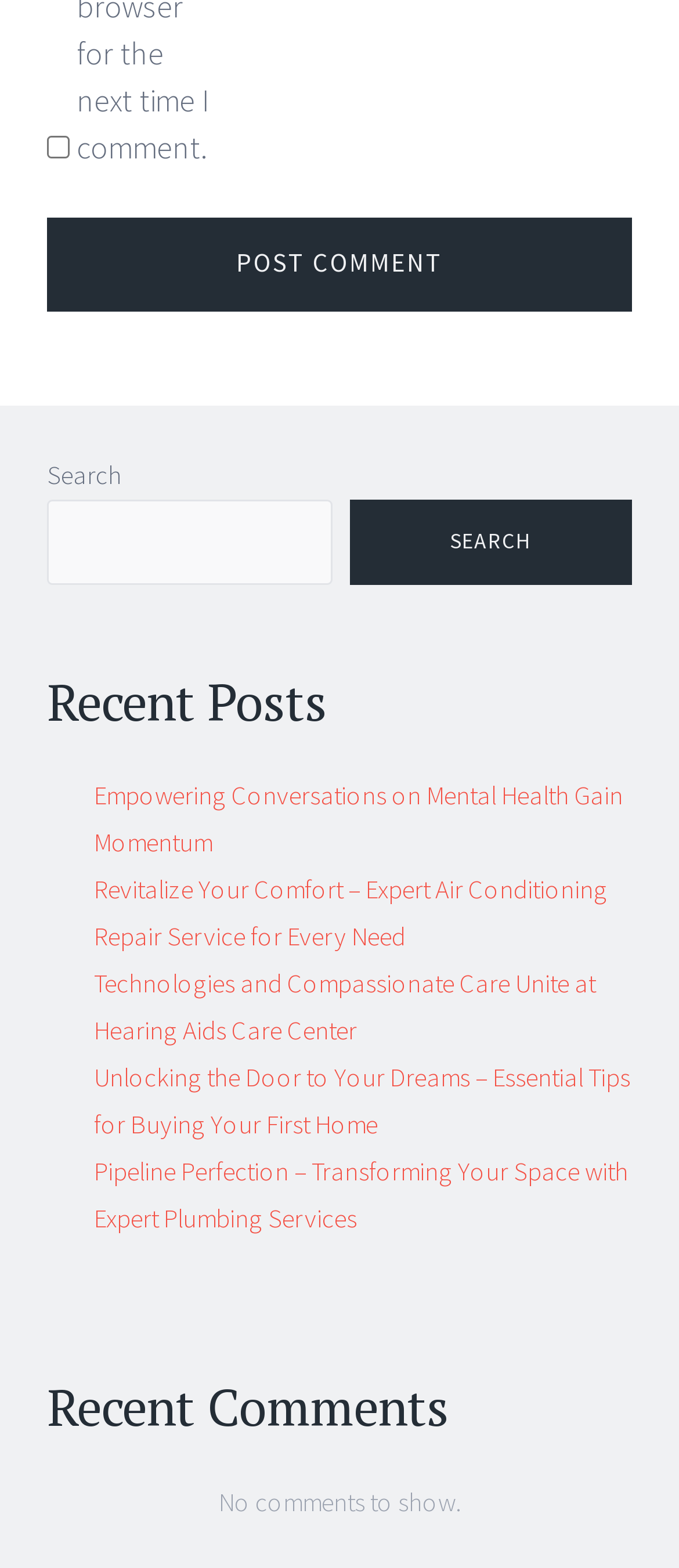Locate the bounding box coordinates of the element that needs to be clicked to carry out the instruction: "Call us". The coordinates should be given as four float numbers ranging from 0 to 1, i.e., [left, top, right, bottom].

None